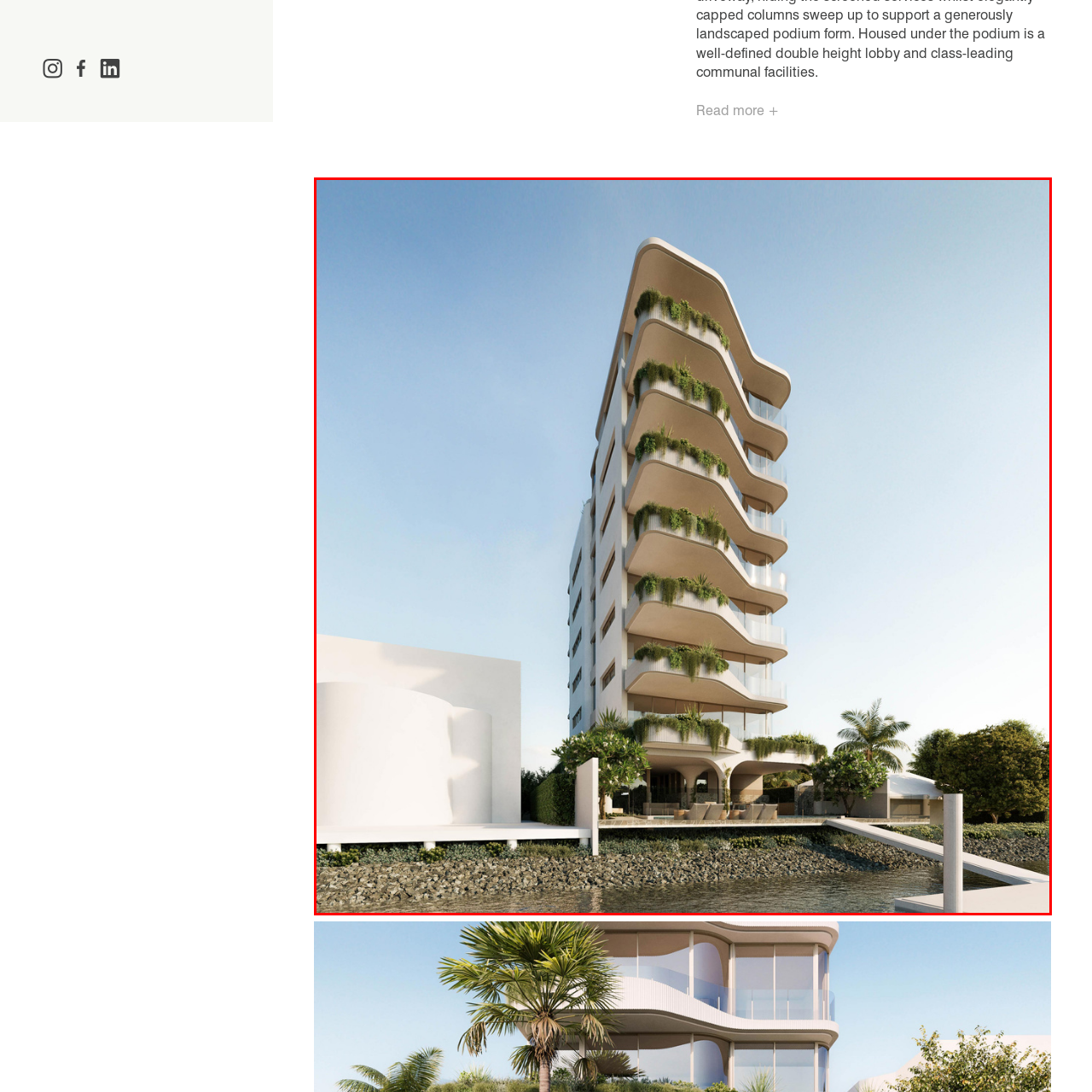Generate a detailed caption for the image within the red outlined area.

This image showcases an elegantly designed residential building located in the picturesque area of Surfers Paradise. The structure features a modern architectural style characterized by its flowing, ribbon-like balconies, adorned with vibrant greenery that enhances its aesthetic appeal. The building rises gracefully from a podium, seamlessly integrating with the surrounding landscape. 

The façade, accented by glass balustrades, offers a visually striking appearance while promoting natural light and views for the residents. The backdrop features a serene waterway, adding to the tranquil atmosphere of the location. This development is not only designed for residential comfort but also aims to serve as a memorable landmark within the bustling landscape of the Nerang River's active canals. The thoughtful design prioritizes amenities for both residents and visitors, reflecting a commitment to enhancing the urban environment.